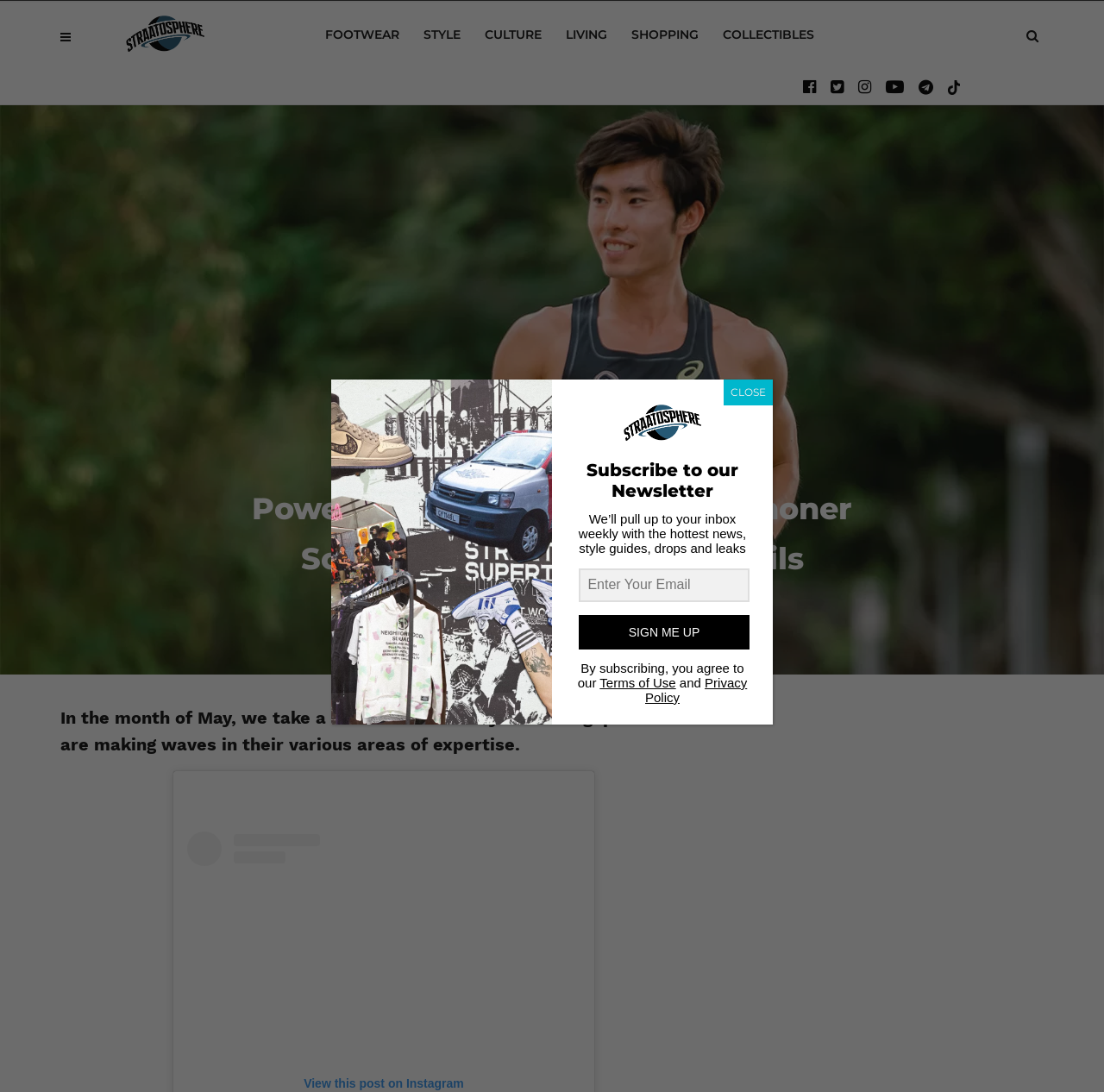Identify the bounding box coordinates of the clickable section necessary to follow the following instruction: "Go to Best mirrorless camera". The coordinates should be presented as four float numbers from 0 to 1, i.e., [left, top, right, bottom].

None